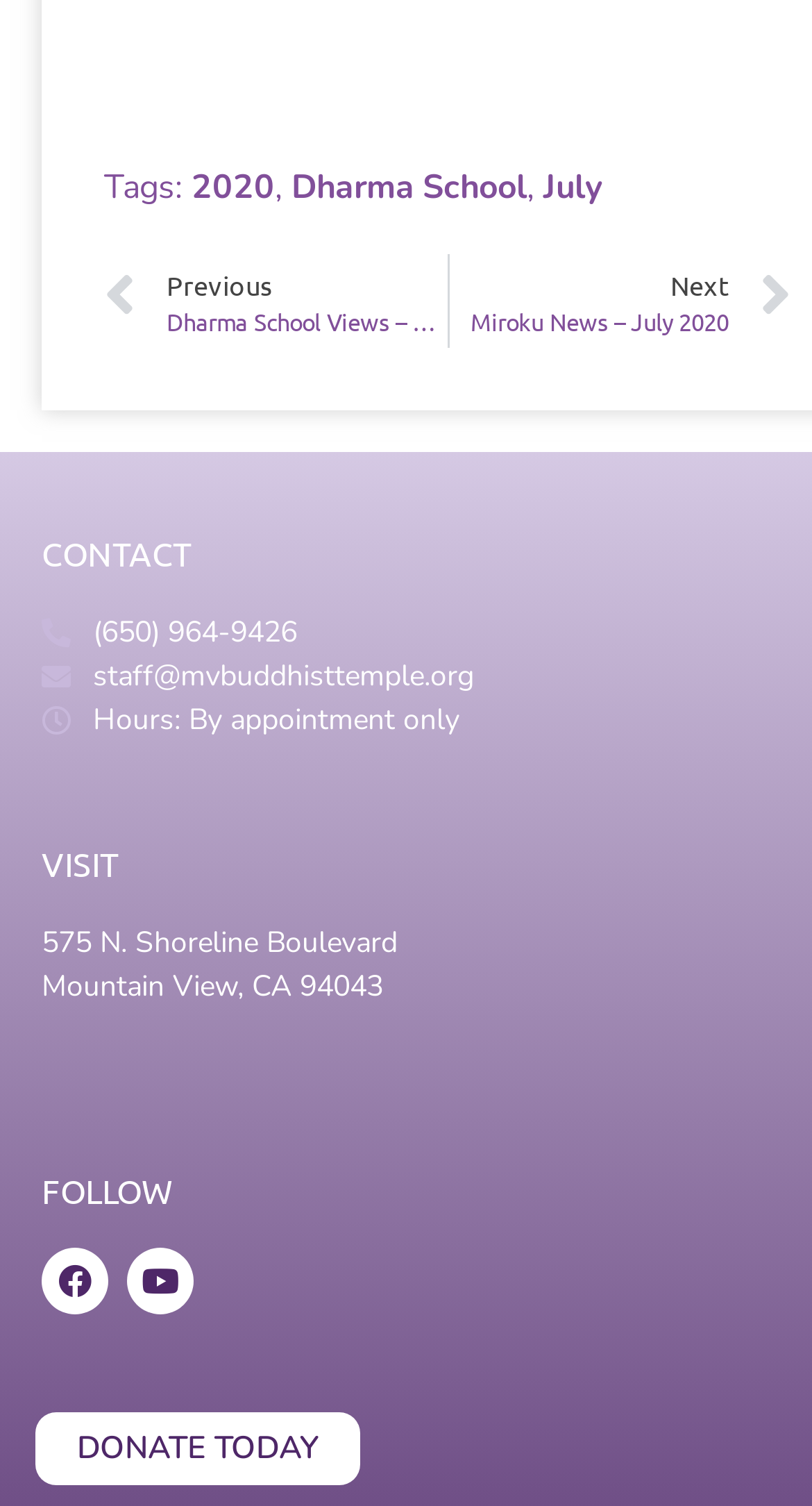What is the name of the previous article?
Using the image as a reference, deliver a detailed and thorough answer to the question.

I looked for the navigation links on the webpage and found the 'Prev' link, which points to the previous article. The title of the previous article is 'Dharma School Views – July 2020'.